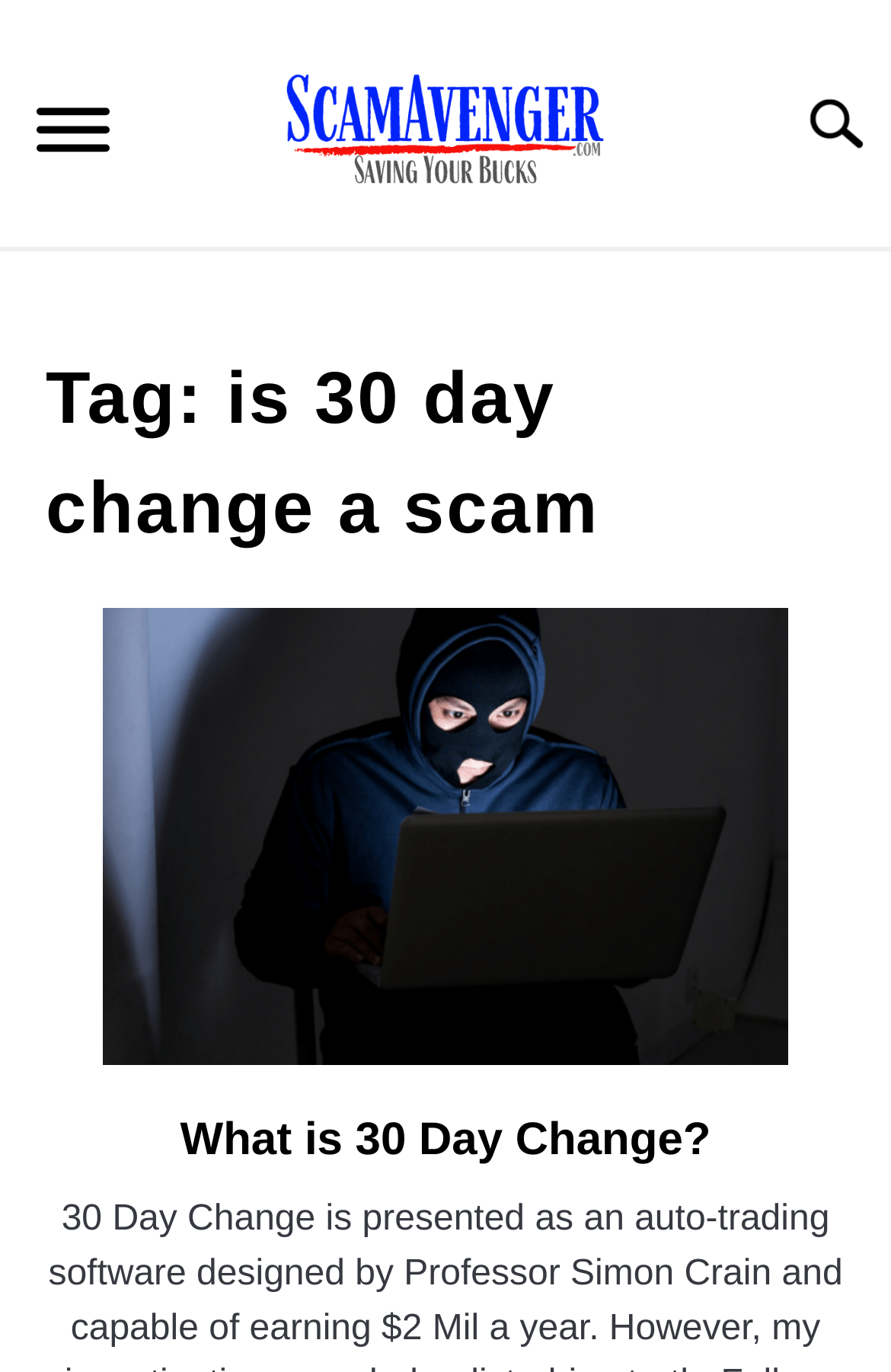What is the purpose of the button at the top left?
Based on the content of the image, thoroughly explain and answer the question.

The button at the top left has the text 'Menu' and is not expanded, indicating that it controls a menu that can be expanded to show more options.